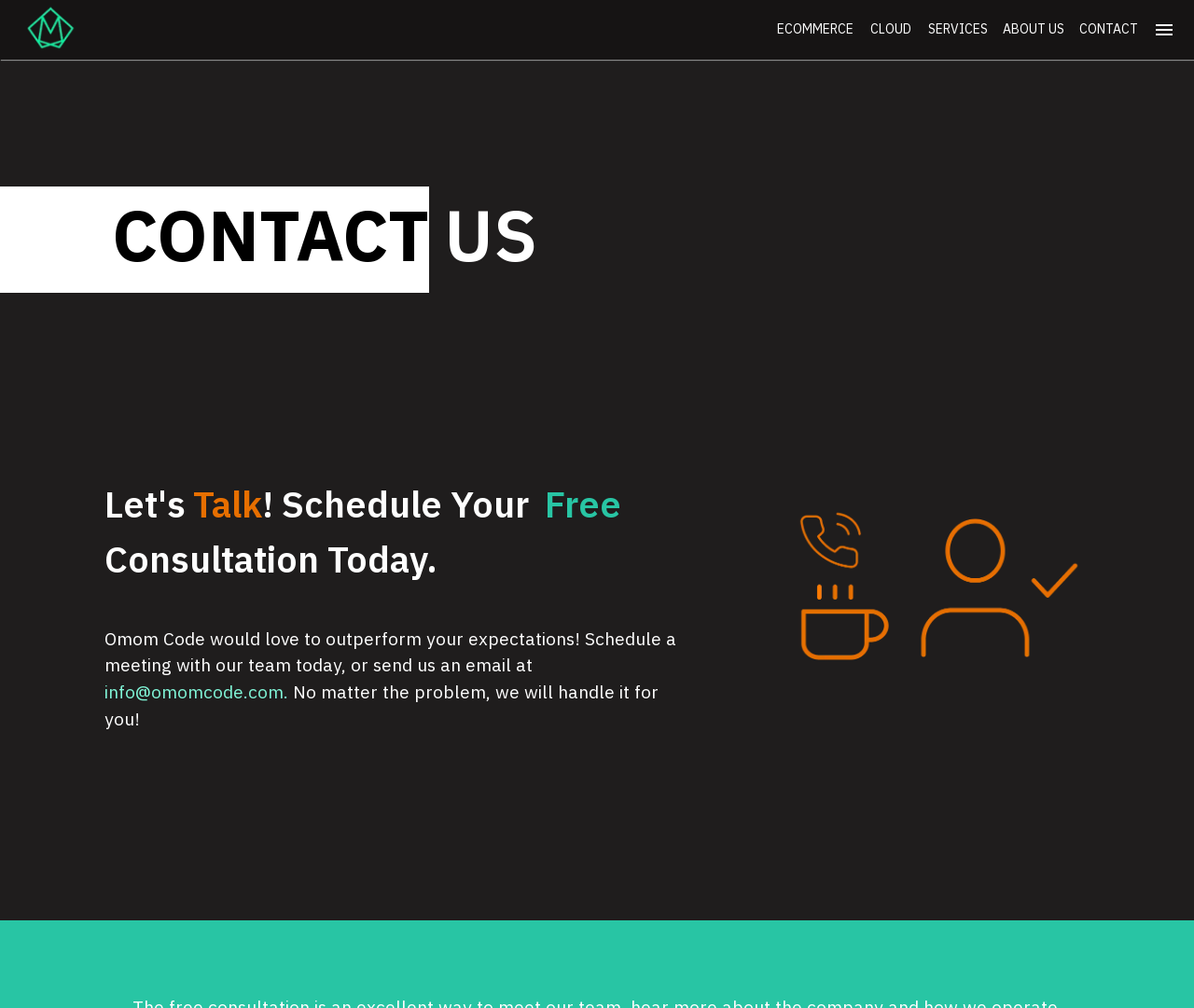Is there an image on the webpage? Refer to the image and provide a one-word or short phrase answer.

Yes